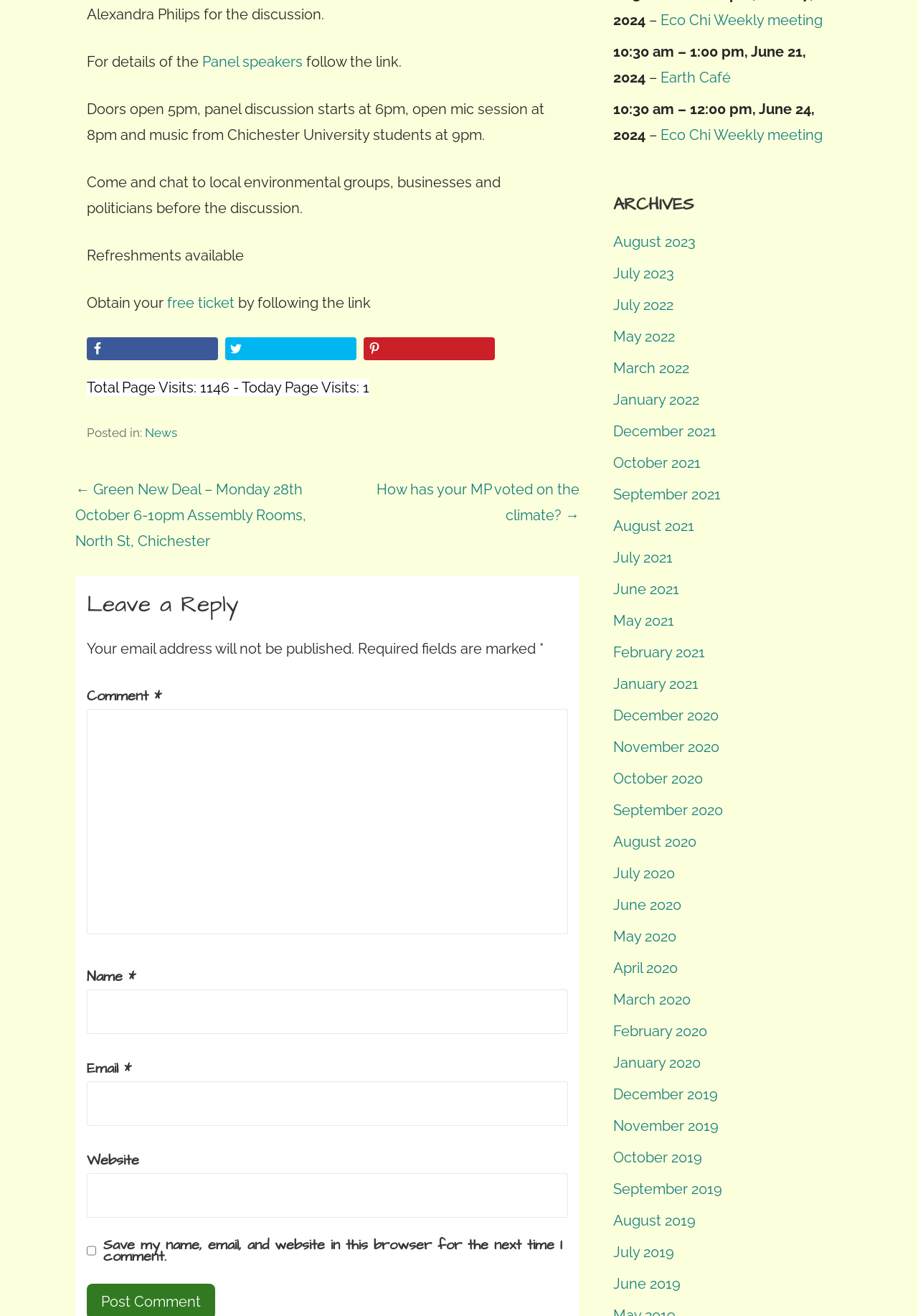Please provide a short answer using a single word or phrase for the question:
What is the purpose of the checkbox at the bottom of the page?

Save name, email, and website